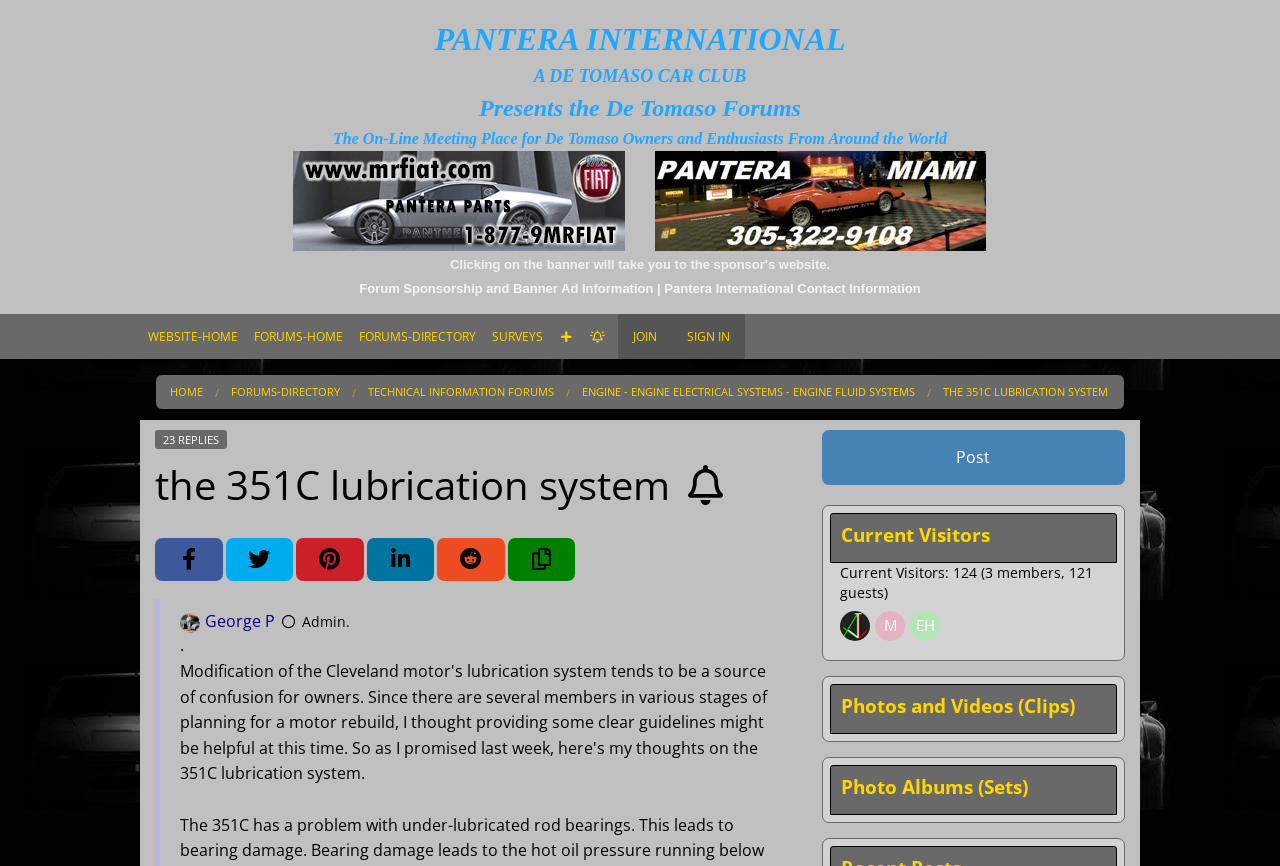What social media platforms can you share this topic on?
Based on the image, give a concise answer in the form of a single word or short phrase.

Facebook and Twitter